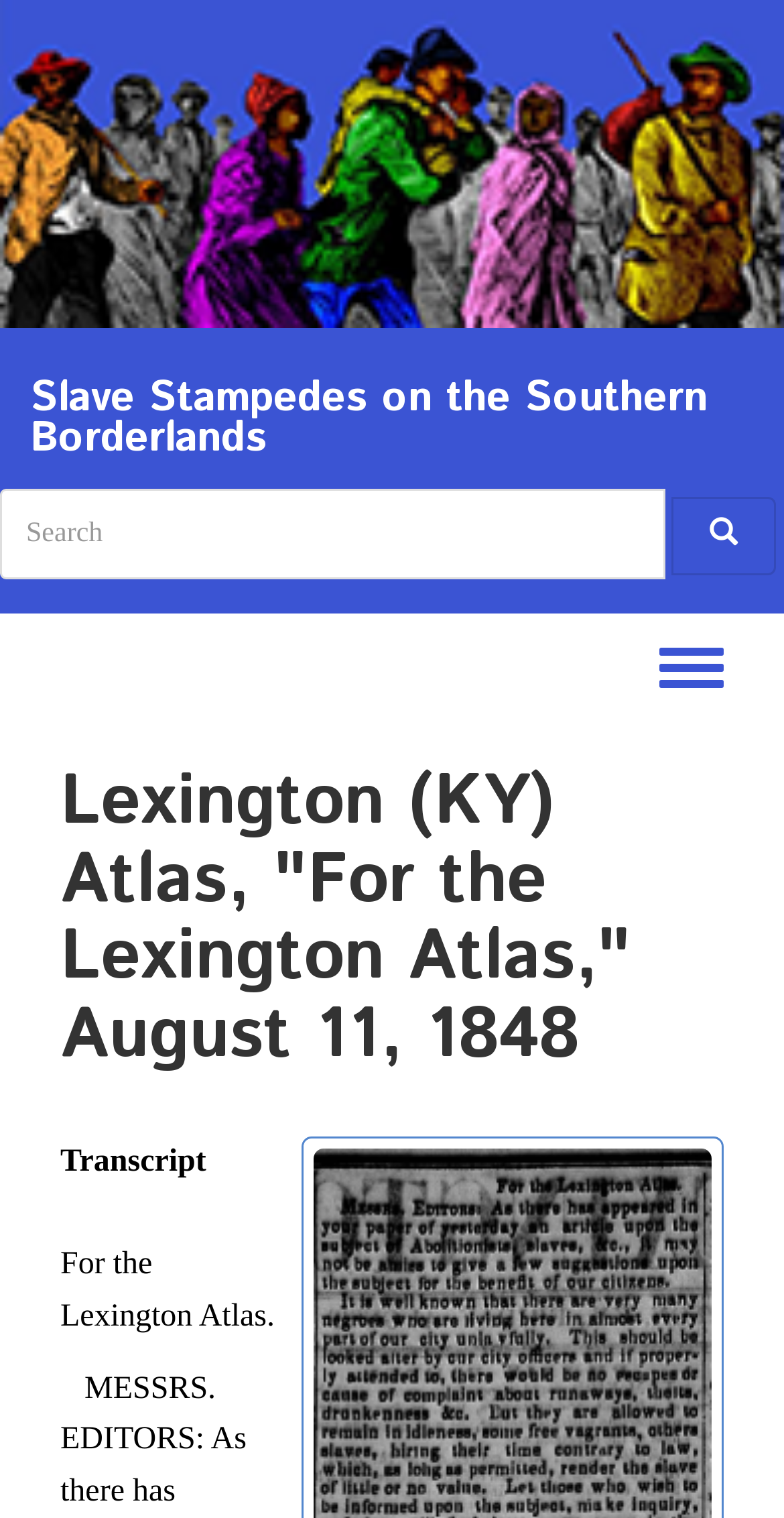Given the description of the UI element: "ㅤㅤNot Nowㅤㅤ", predict the bounding box coordinates in the form of [left, top, right, bottom], with each value being a float between 0 and 1.

None